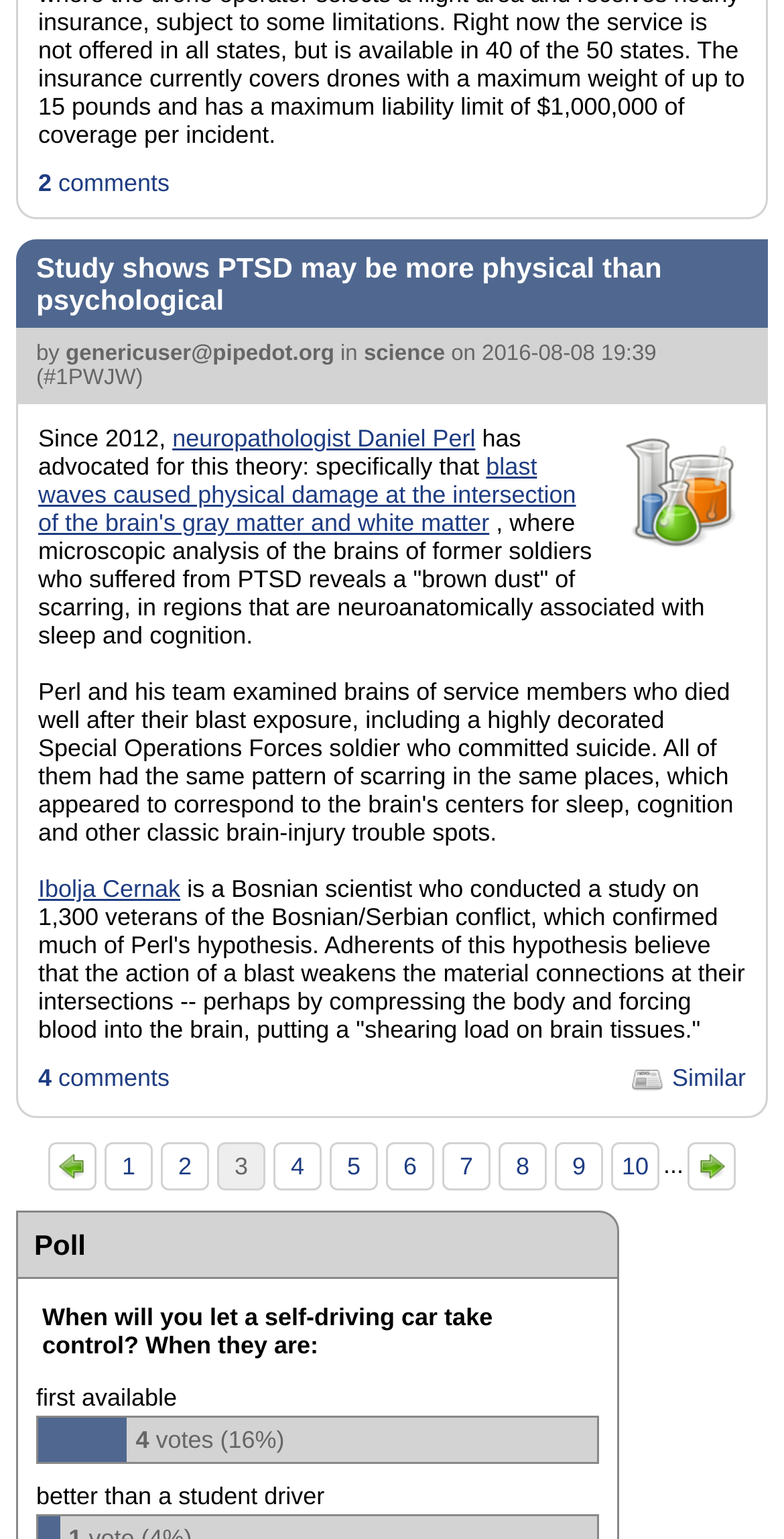Locate the bounding box coordinates of the clickable region necessary to complete the following instruction: "read more about neuropathologist Daniel Perl". Provide the coordinates in the format of four float numbers between 0 and 1, i.e., [left, top, right, bottom].

[0.22, 0.276, 0.606, 0.294]